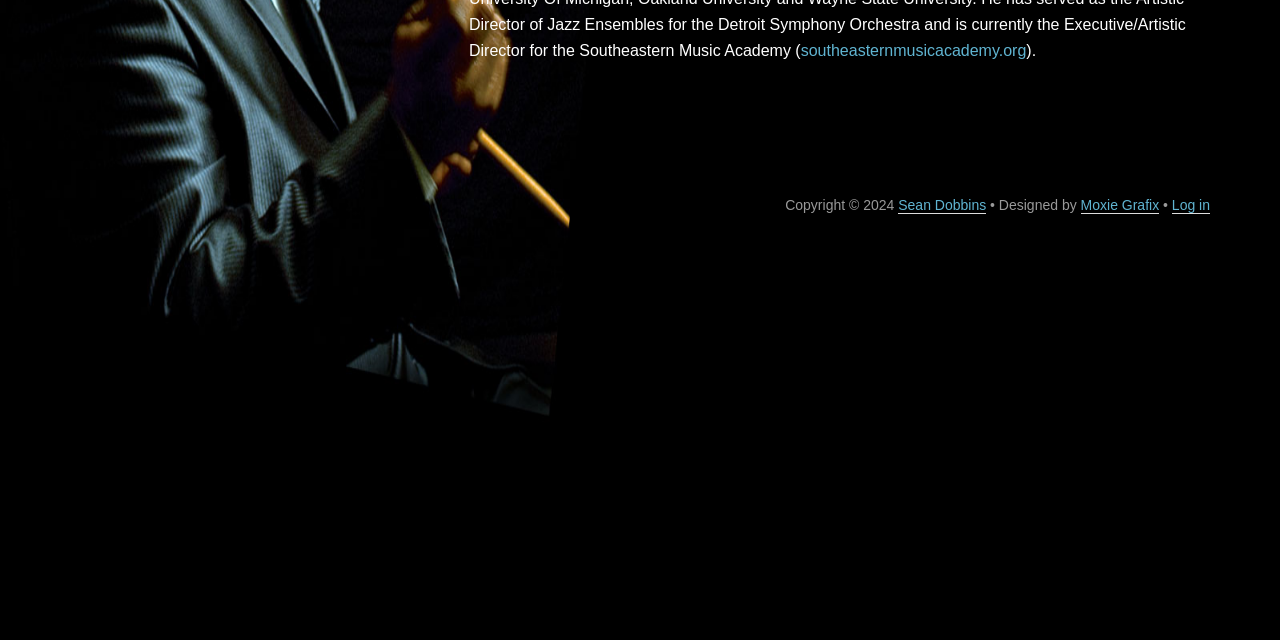From the element description motivational, predict the bounding box coordinates of the UI element. The coordinates must be specified in the format (top-left x, top-left y, bottom-right x, bottom-right y) and should be within the 0 to 1 range.

None